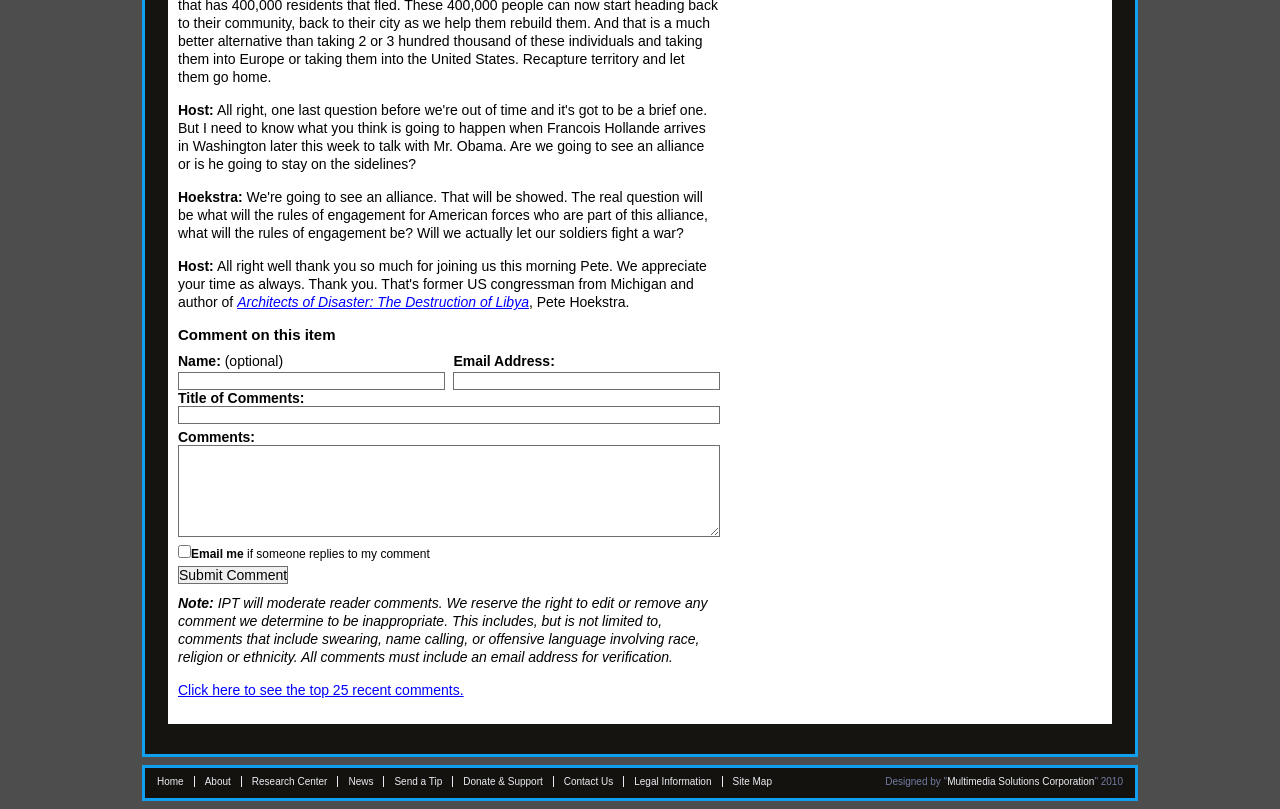Locate the bounding box coordinates of the clickable area to execute the instruction: "Click on the 'Submit Comment' button". Provide the coordinates as four float numbers between 0 and 1, represented as [left, top, right, bottom].

[0.139, 0.7, 0.225, 0.722]